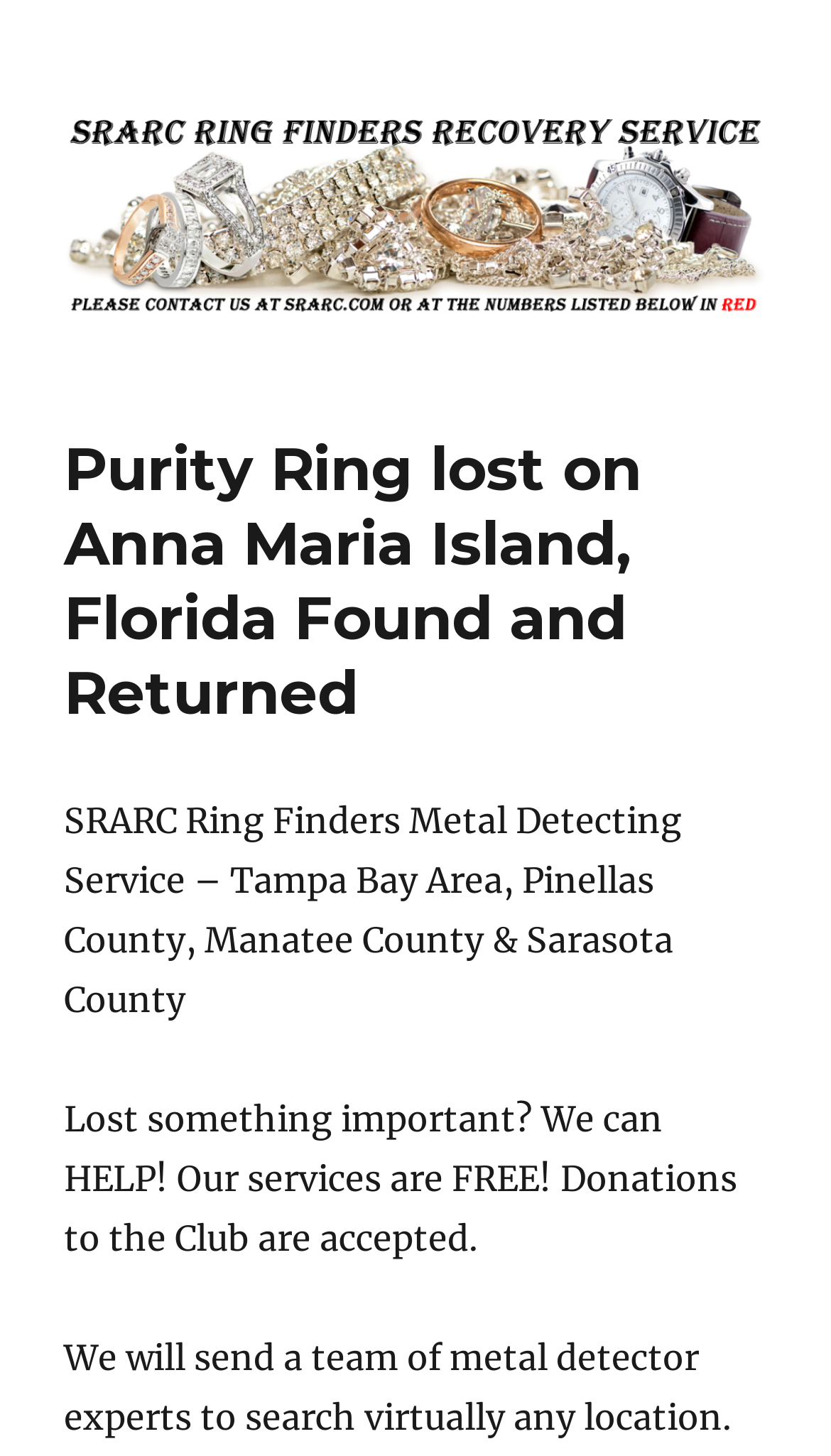What is the purpose of the service?
Please provide a single word or phrase answer based on the image.

To help find lost items